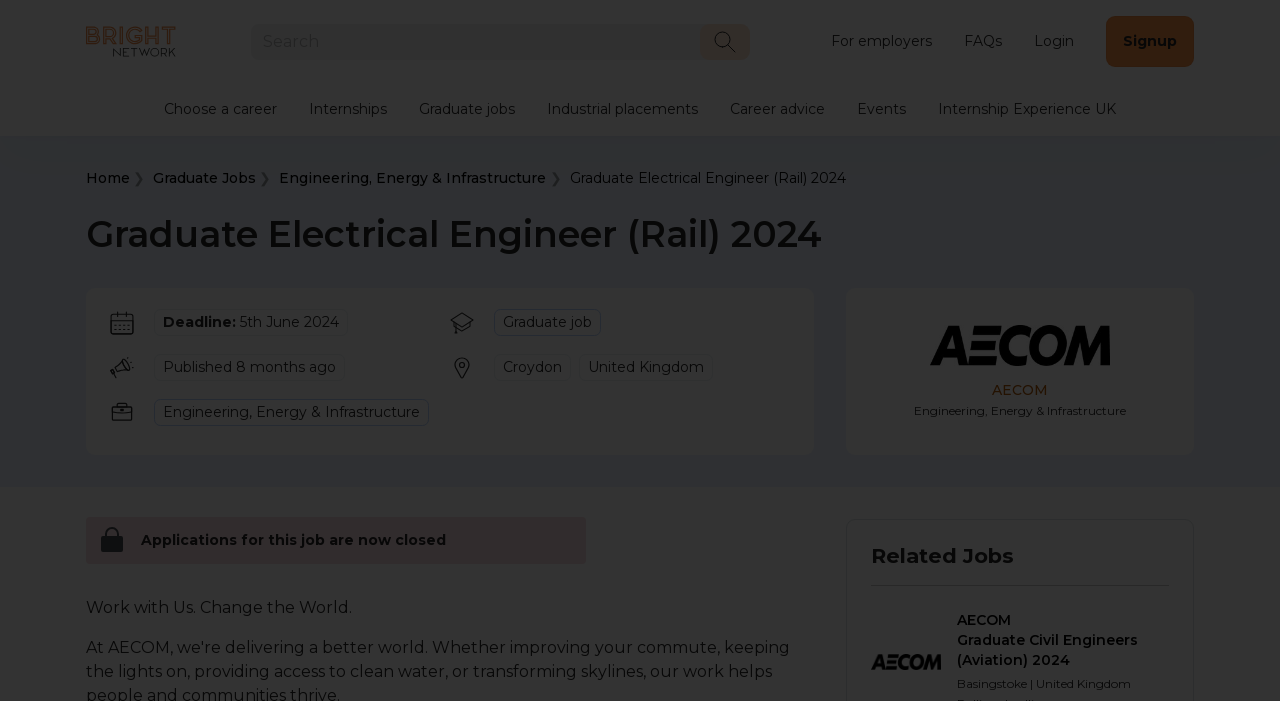Identify the bounding box of the HTML element described here: "AECOMGraduate Civil Engineers (Aviation) 2024". Provide the coordinates as four float numbers between 0 and 1: [left, top, right, bottom].

[0.748, 0.87, 0.913, 0.962]